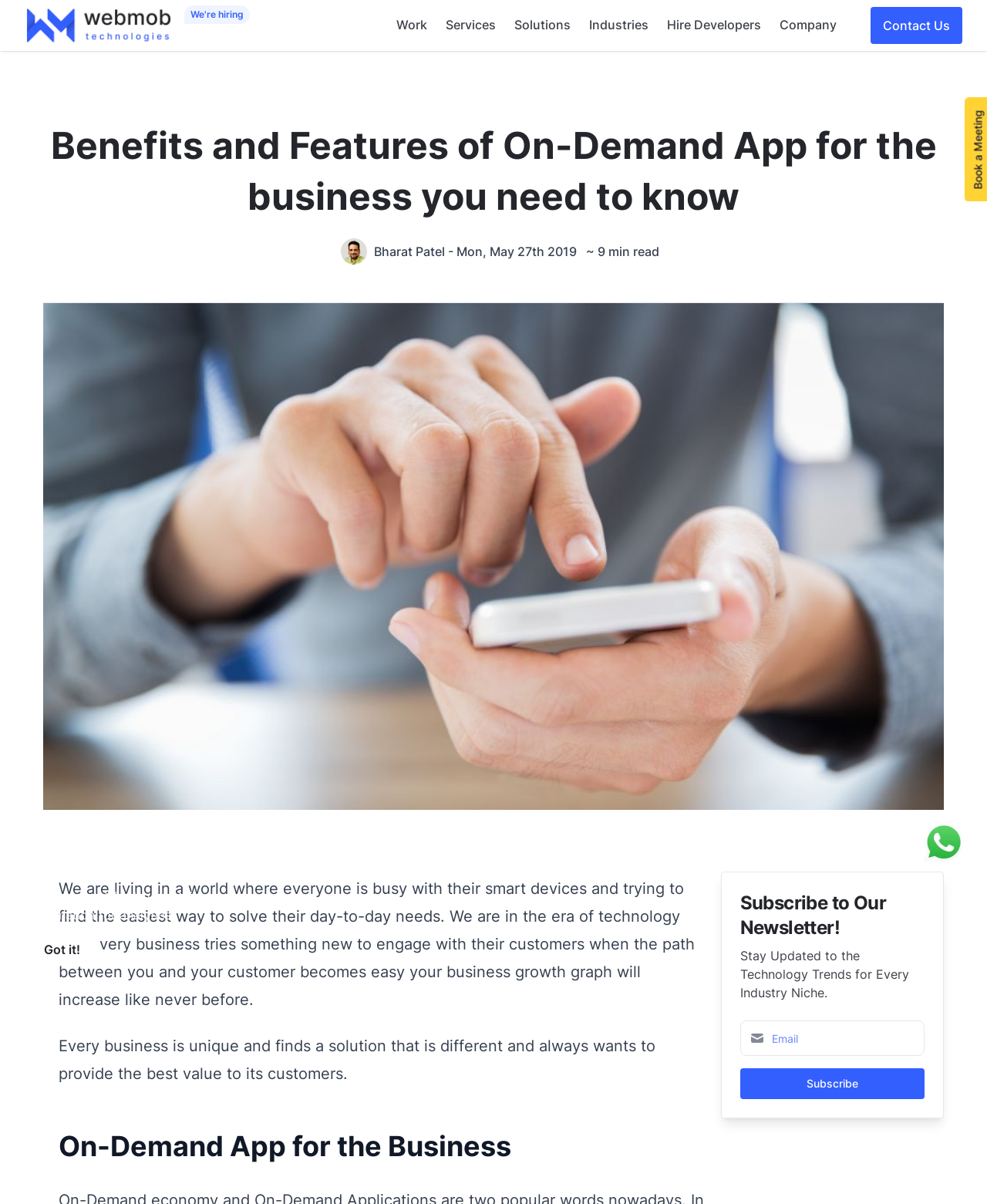Illustrate the webpage thoroughly, mentioning all important details.

The webpage is about the benefits and features of on-demand apps for businesses. At the top left, there is a logo of "WebMob Tech" with a link to the website. Next to it, there is a link to "We're hiring". The top navigation bar has links to "Work", "Services", "Solutions", "Industries", "Hire Developers", "Company", and "Contact Us". 

On the right side of the page, there is a WhatsApp icon with a link. Below the navigation bar, there is a heading that reads "Benefits and Features of On-Demand App for the business you need to know". Underneath, there is an author section with a link to the author's profile, a profile picture, and the author's name, "Bharat Patel". The publication date, "Mon, May 27th 2019", and the estimated reading time, "9 min read", are also displayed.

The main content of the page starts with an image related to on-demand apps. The article begins by discussing how technology has made it easier for businesses to engage with their customers, leading to increased business growth. It then explains that every business is unique and finds solutions that provide the best value to its customers.

The article is divided into sections, with headings such as "On-Demand App for the Business". There is also a section to subscribe to a newsletter, where users can enter their email address and click the "Subscribe" button.

At the bottom of the page, there is a notification about the use of cookies on the website, with a button to "Accept cookies".